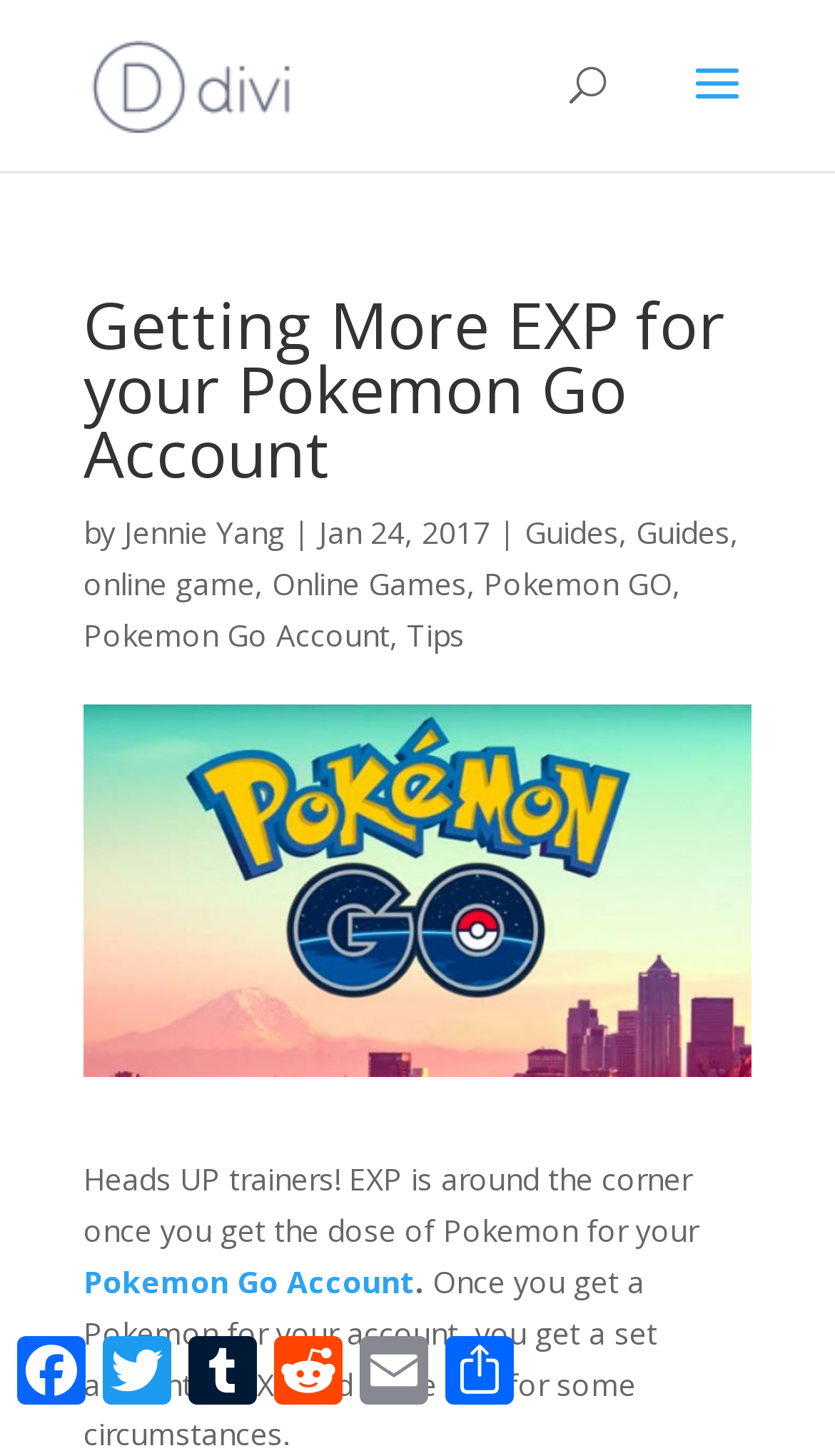Using the element description provided, determine the bounding box coordinates in the format (top-left x, top-left y, bottom-right x, bottom-right y). Ensure that all values are floating point numbers between 0 and 1. Element description: Pokemon Go Account

[0.1, 0.866, 0.497, 0.894]